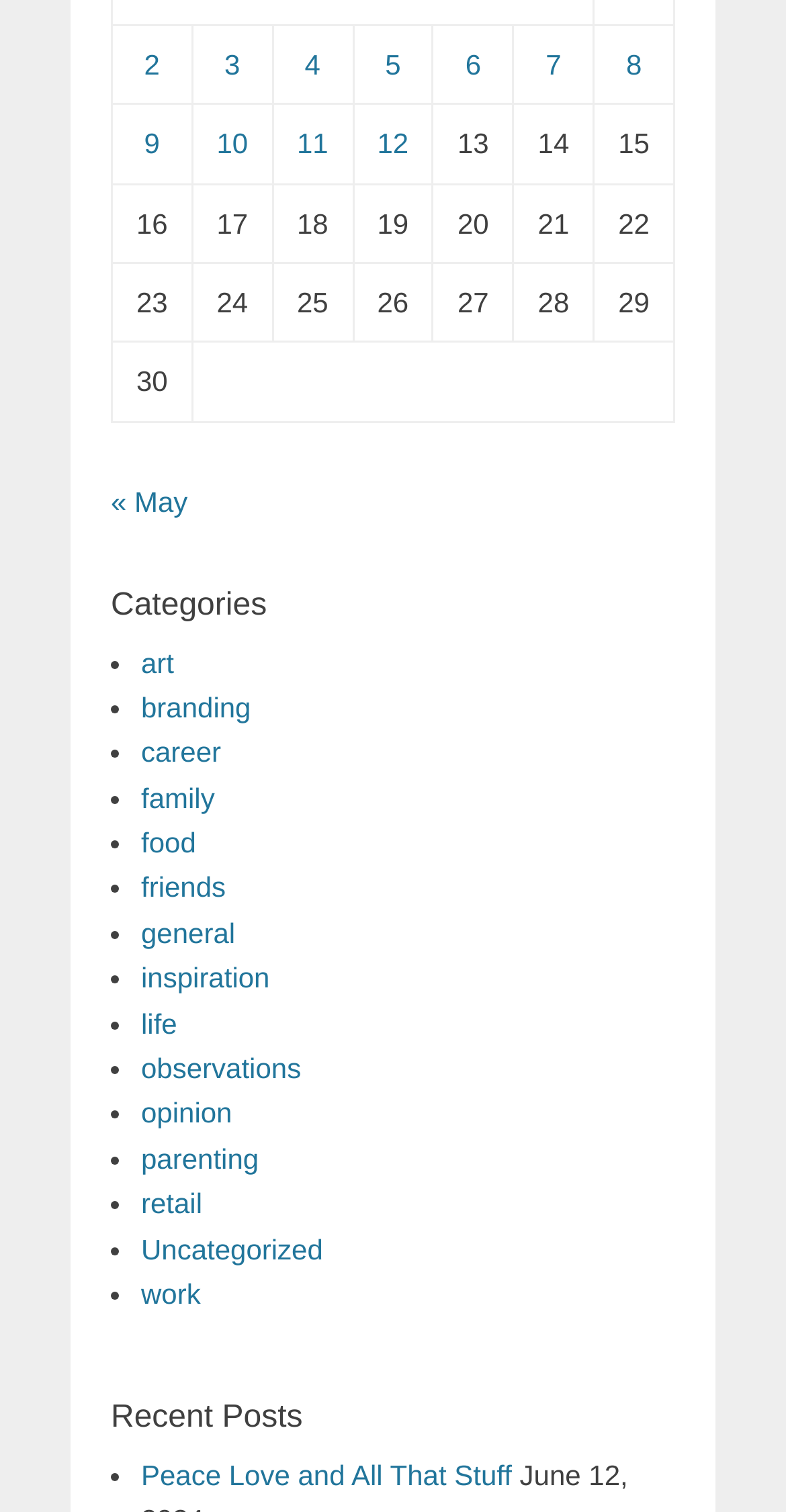Find the bounding box coordinates of the element I should click to carry out the following instruction: "Click on 'Uncategorized'".

[0.179, 0.815, 0.411, 0.836]